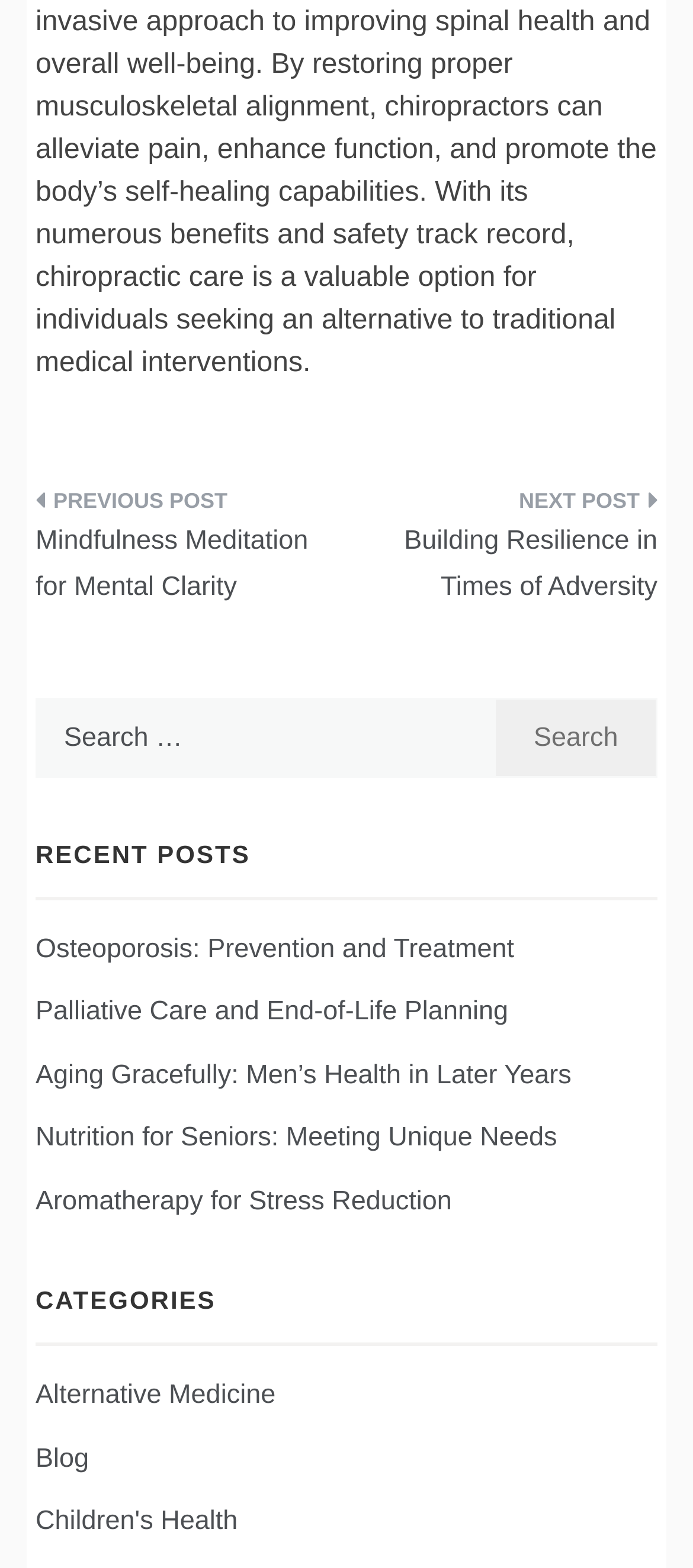What is the category of the first recent post?
Answer with a single word or phrase by referring to the visual content.

Not specified